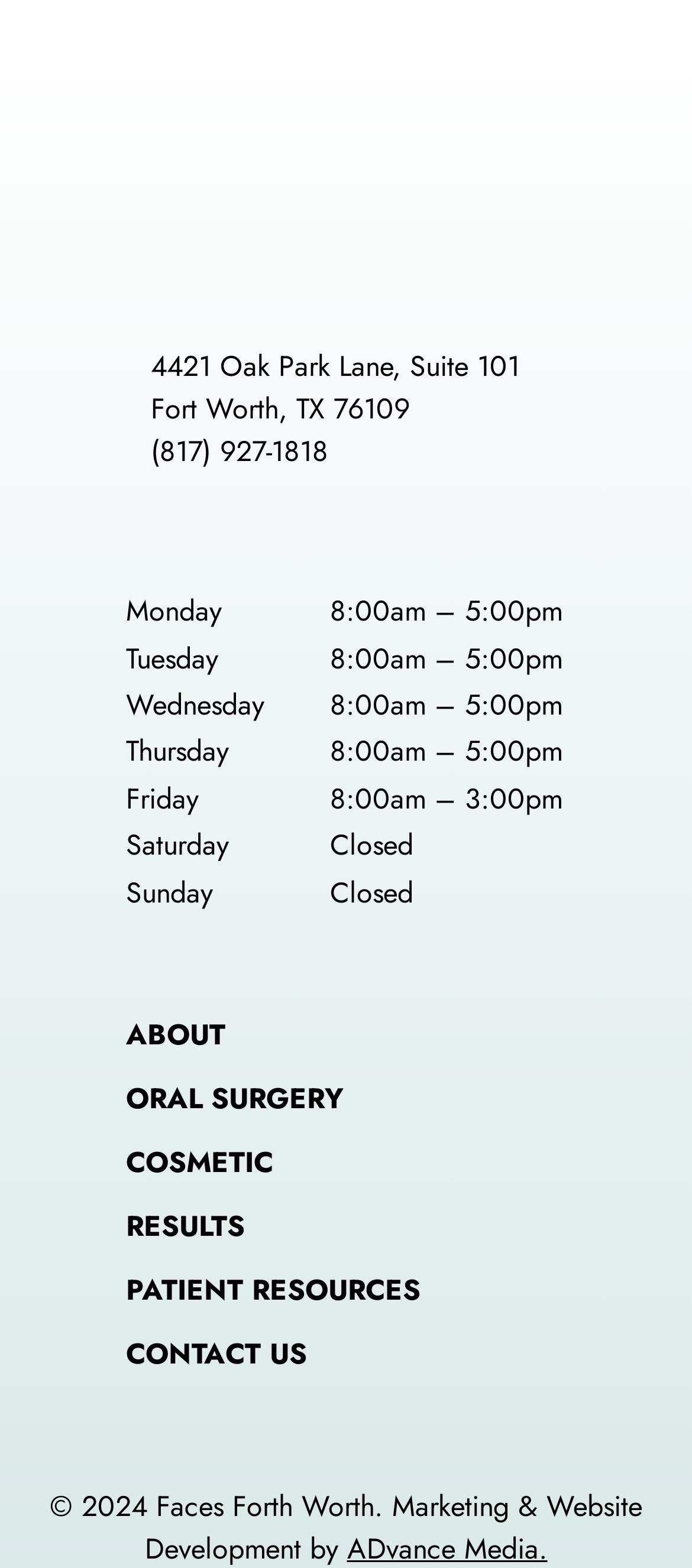What is the address of the office?
Answer the question with a single word or phrase derived from the image.

4421 Oak Park Lane, Suite 101